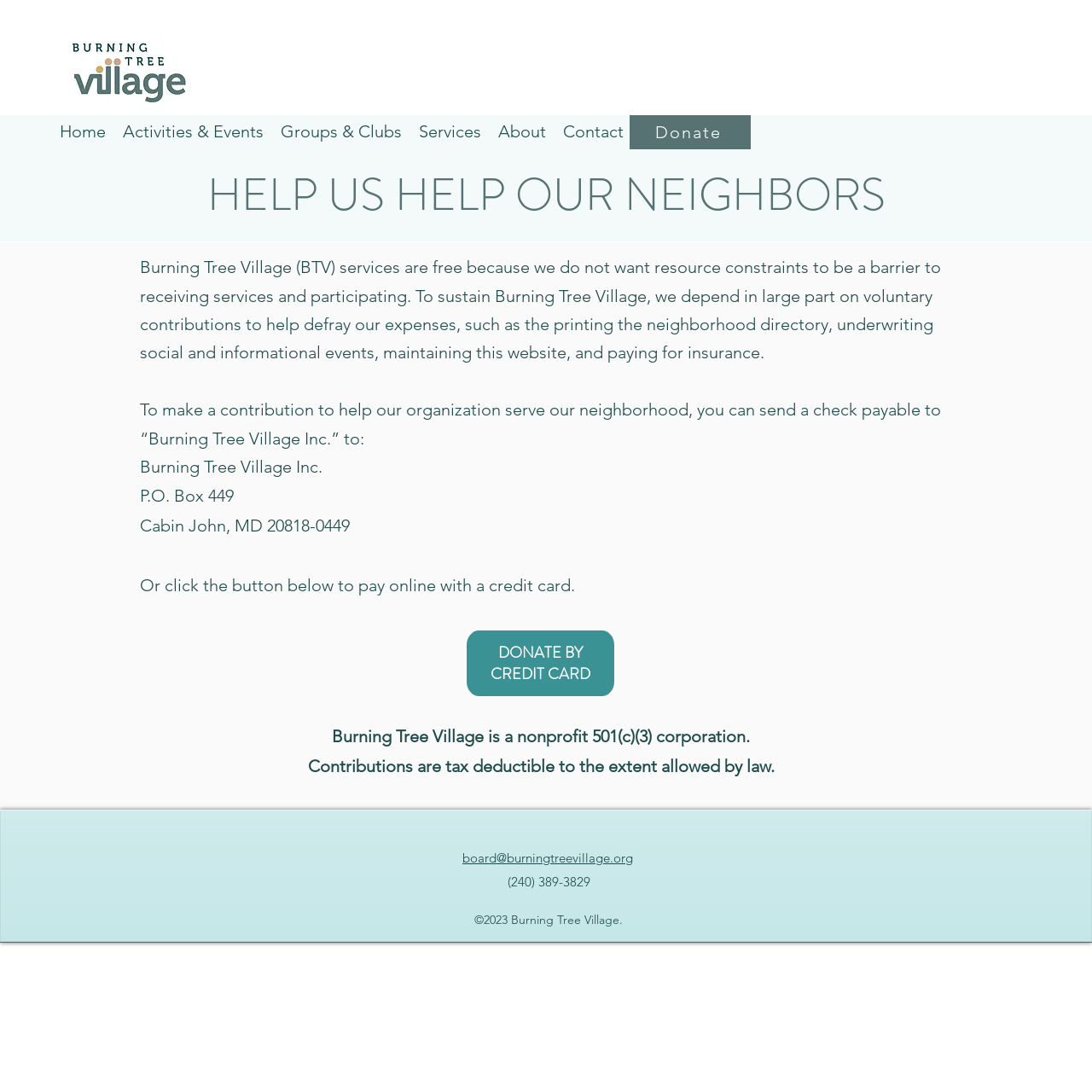Respond with a single word or phrase to the following question:
What is the copyright year of the webpage?

2023